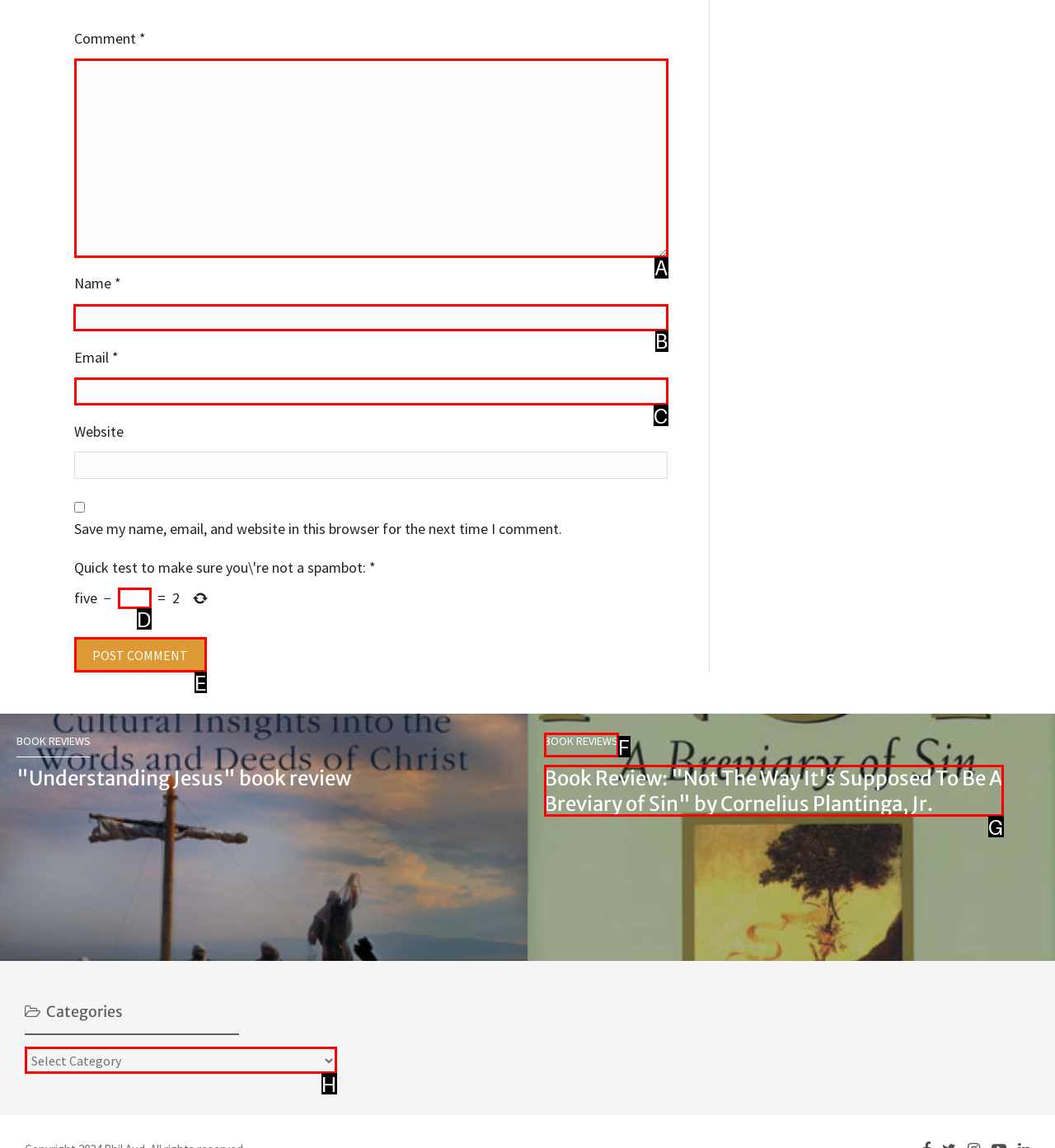Determine which HTML element should be clicked to carry out the following task: Type your name Respond with the letter of the appropriate option.

B